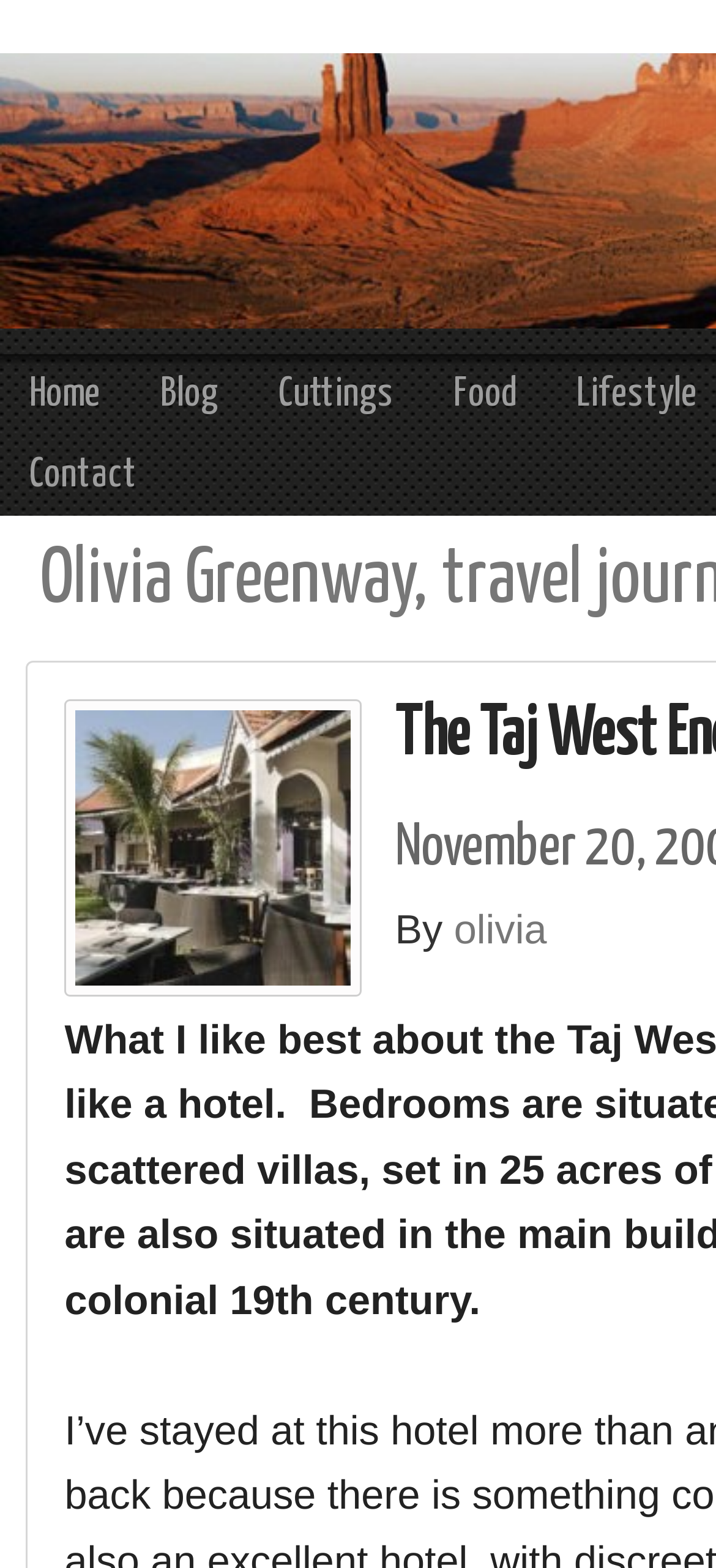What is the author's name?
Based on the image, give a one-word or short phrase answer.

Olivia